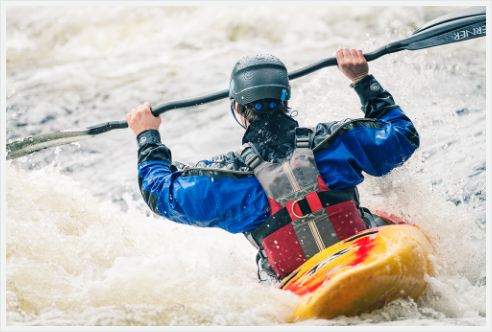Refer to the image and provide a thorough answer to this question:
What is the kayaker using to propel the kayak?

According to the caption, the paddler is firmly gripping a paddle, which is the primary tool used to propel the kayak forward amidst the turbulent white water.